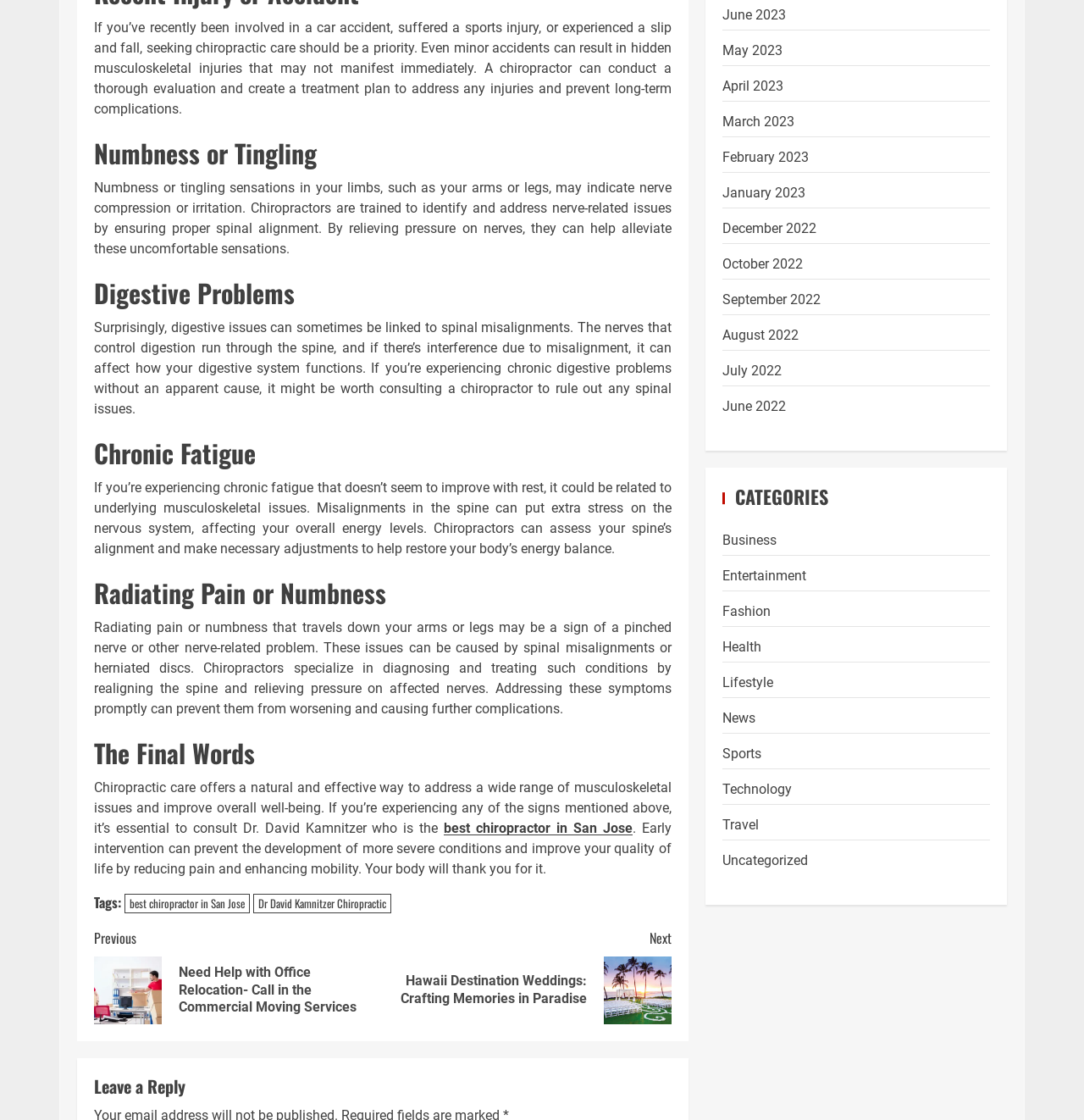Refer to the screenshot and give an in-depth answer to this question: What is the name of the chiropractor mentioned on the webpage?

The webpage mentions Dr. David Kamnitzer as the best chiropractor in San Jose, and encourages readers to consult him for their musculoskeletal issues.